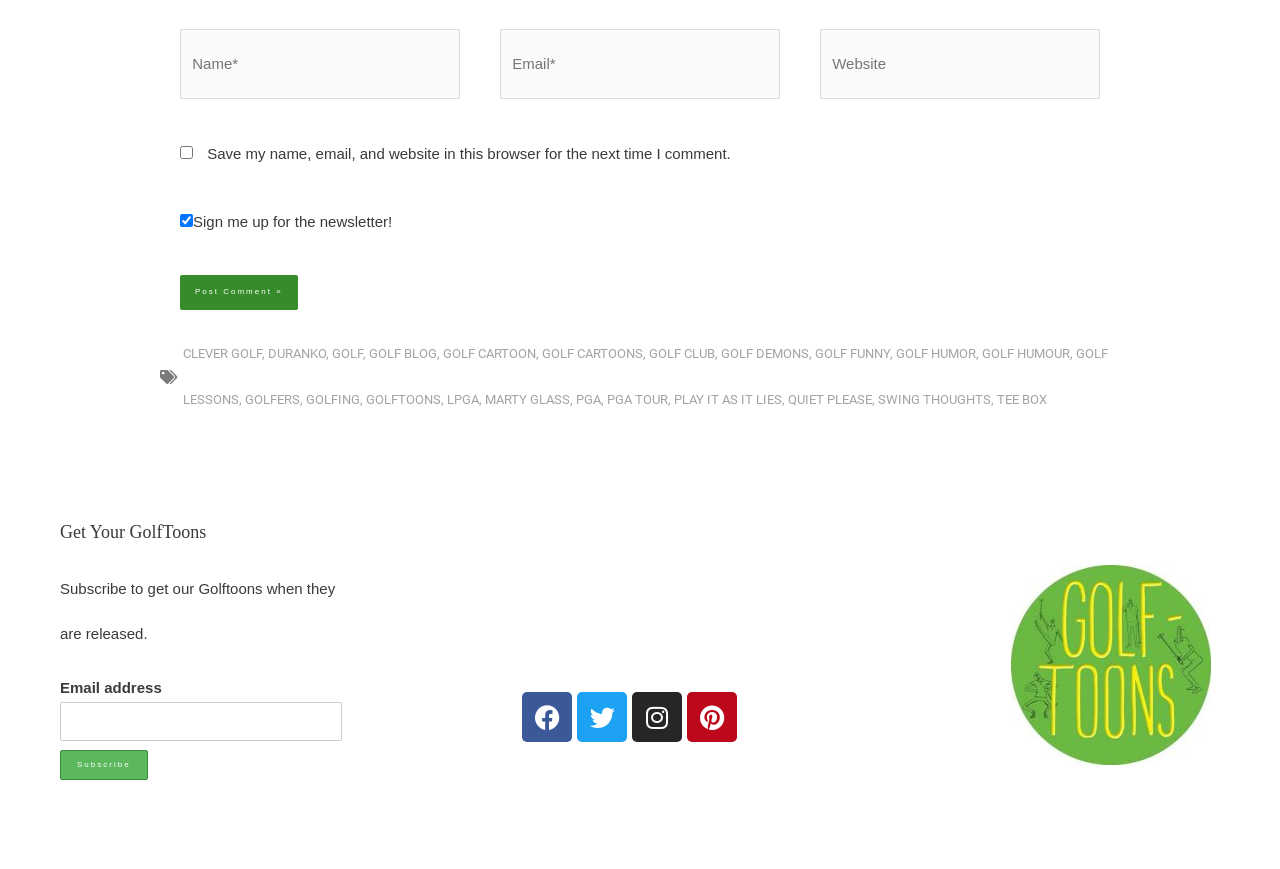Mark the bounding box of the element that matches the following description: "parent_node: Email* name="email" placeholder="Email*"".

[0.391, 0.033, 0.609, 0.113]